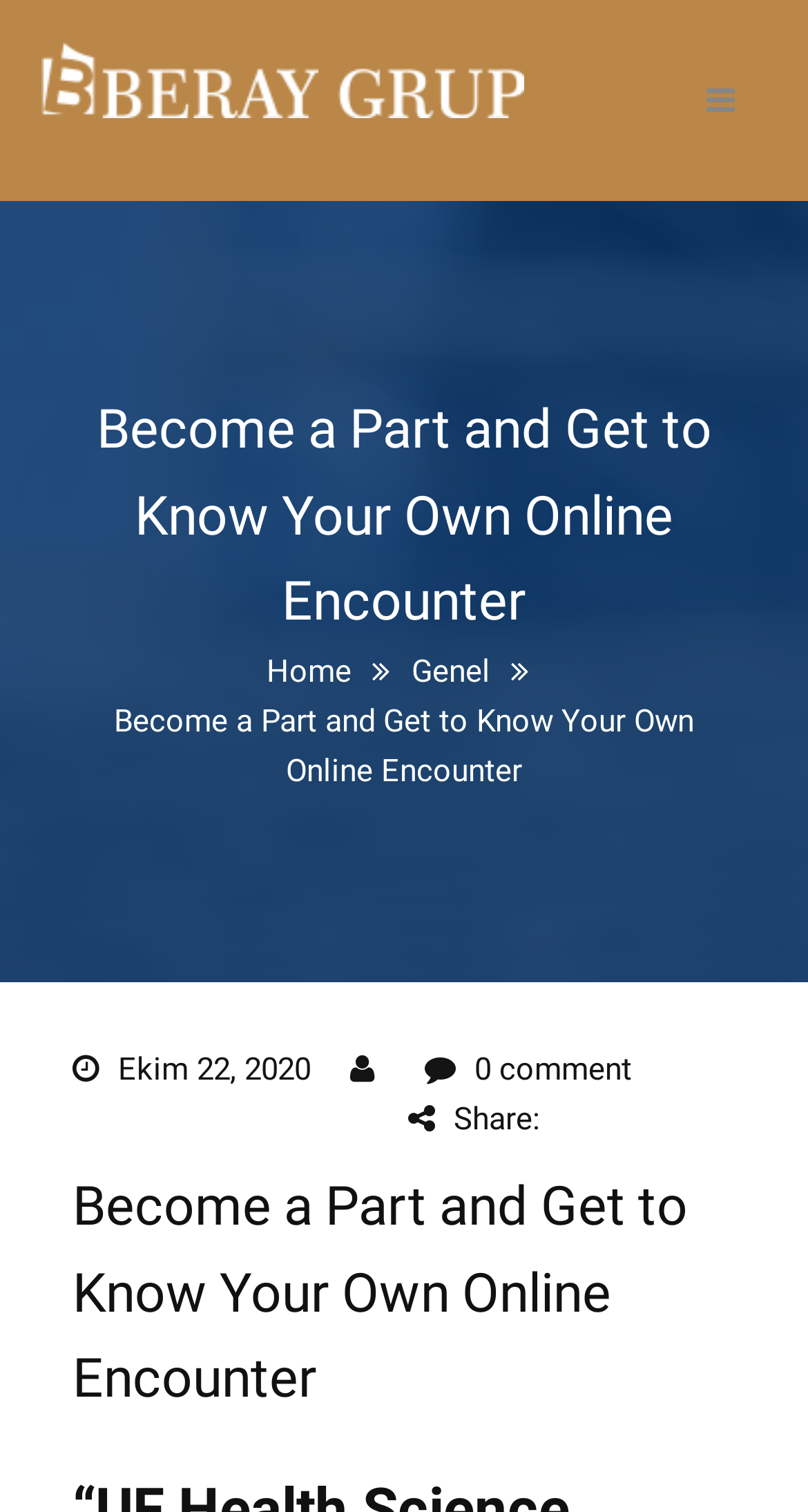Refer to the screenshot and answer the following question in detail:
How many links are there in the top navigation bar?

The top navigation bar contains two links, 'Home' and 'Genel', which can be found by examining the bounding box coordinates and the OCR text of the elements.